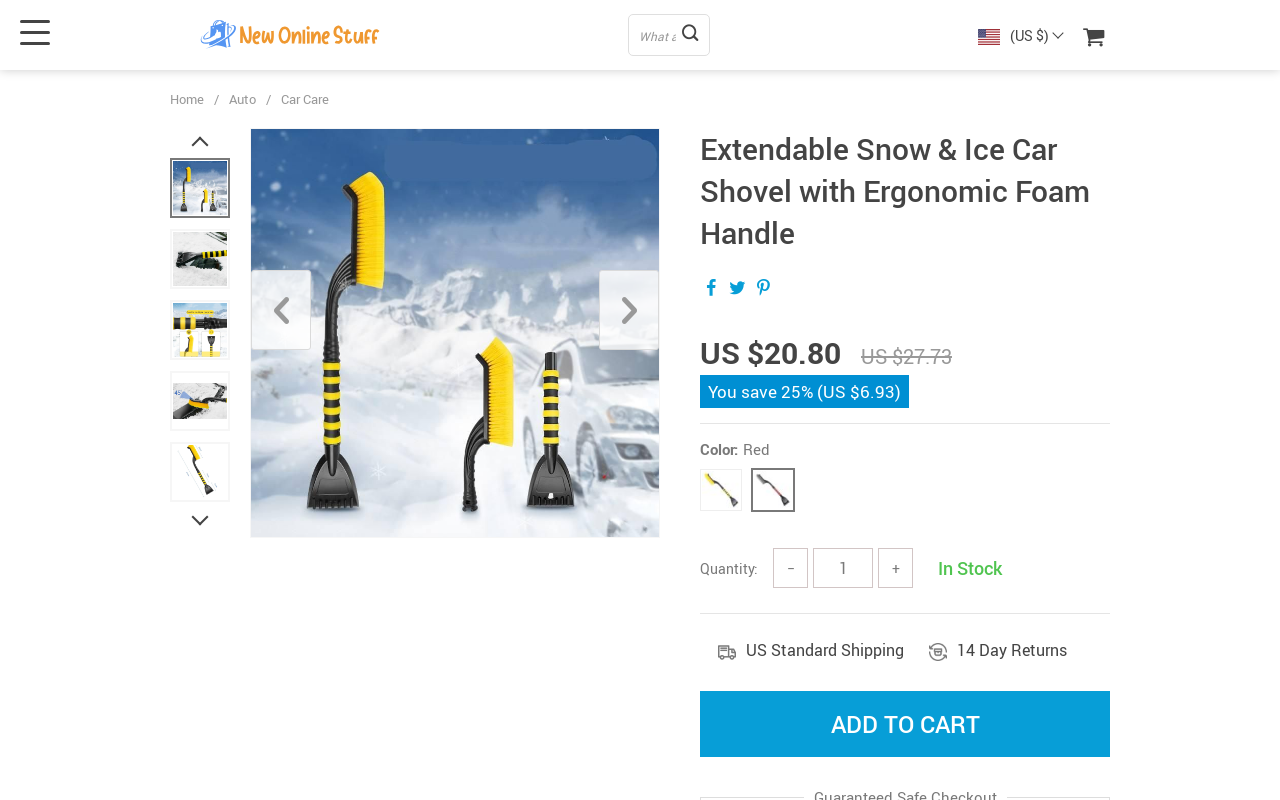What is the price of the product?
Provide a short answer using one word or a brief phrase based on the image.

US $20.80